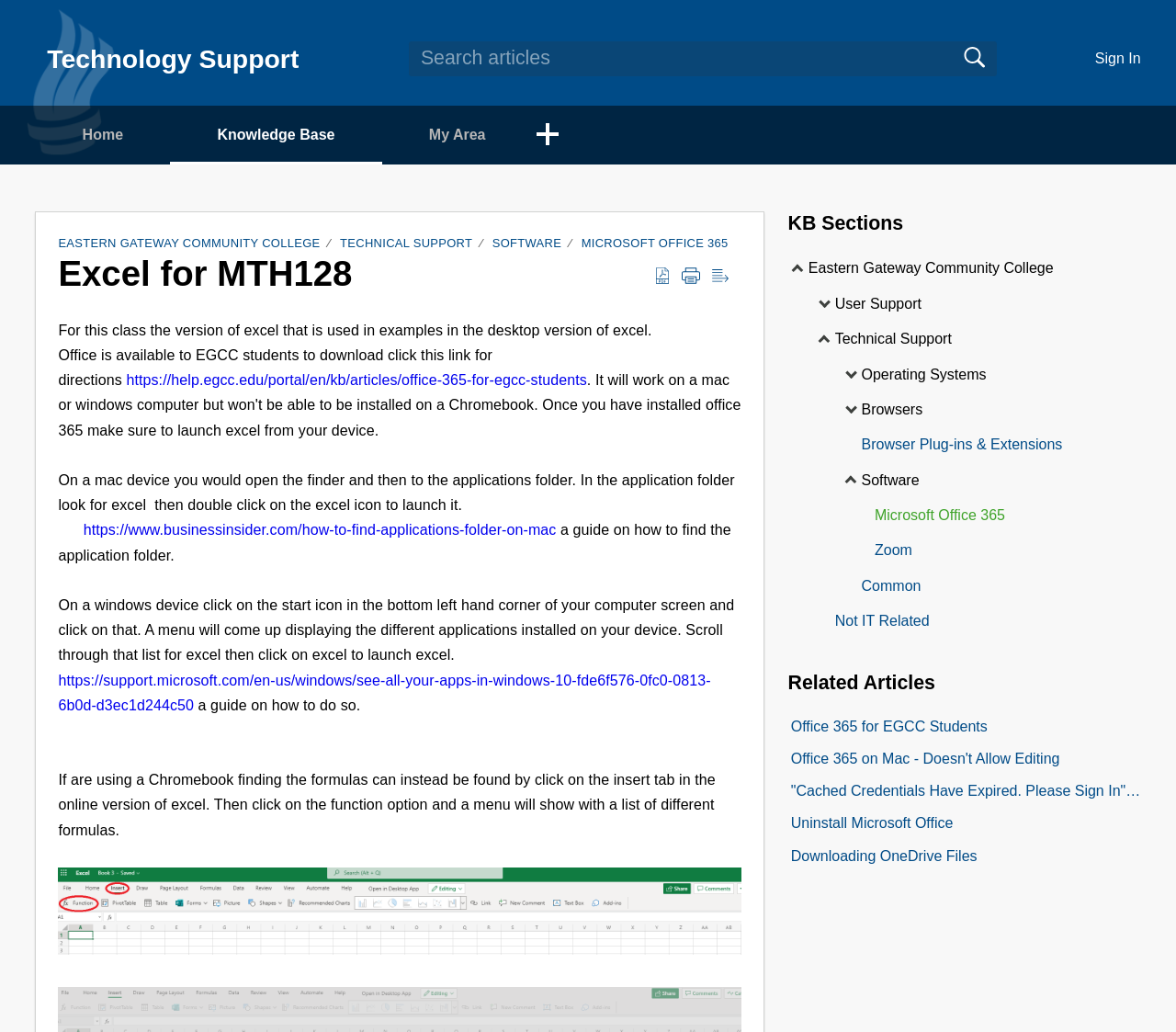Give a one-word or short phrase answer to the question: 
What is the purpose of the 'More' menu?

Has popup menu